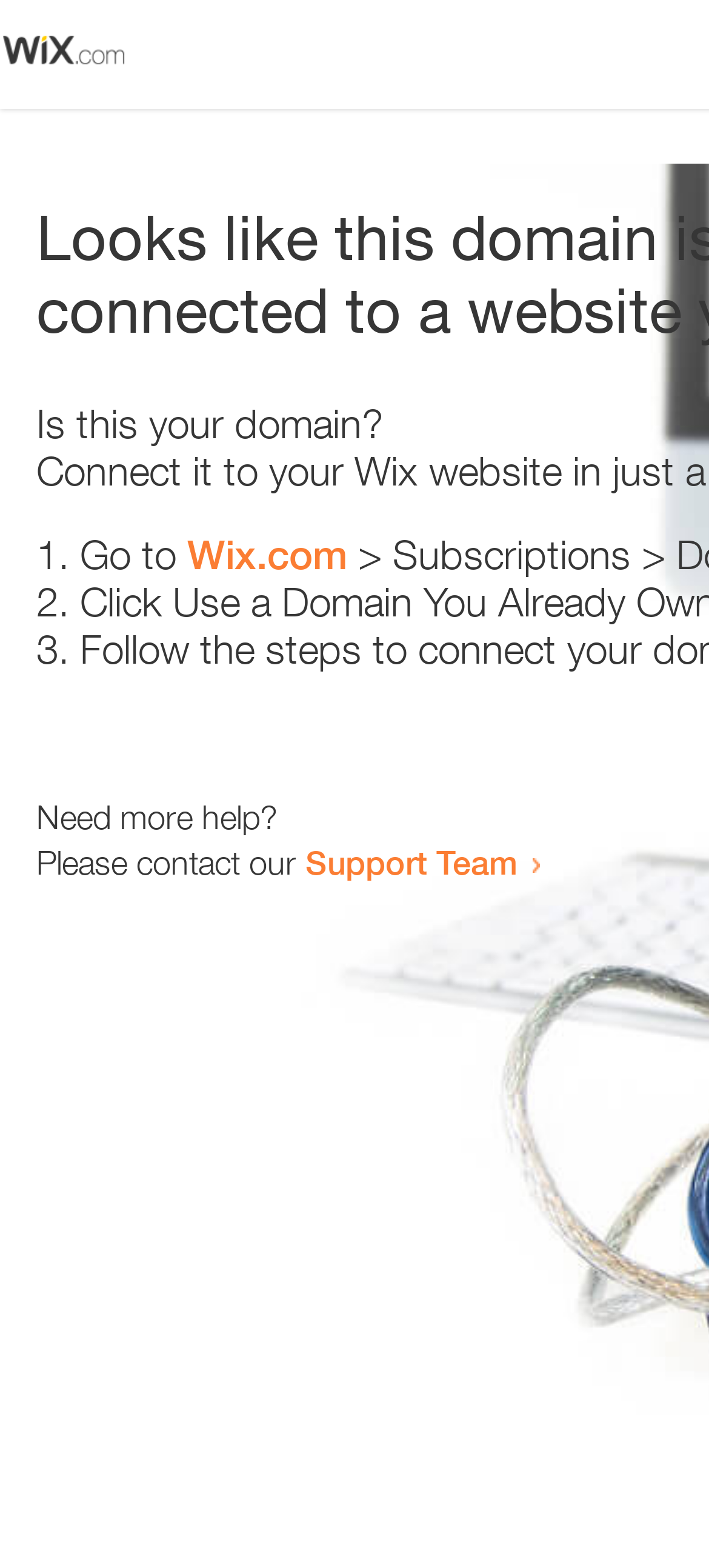Identify and provide the main heading of the webpage.

Looks like this domain isn't
connected to a website yet